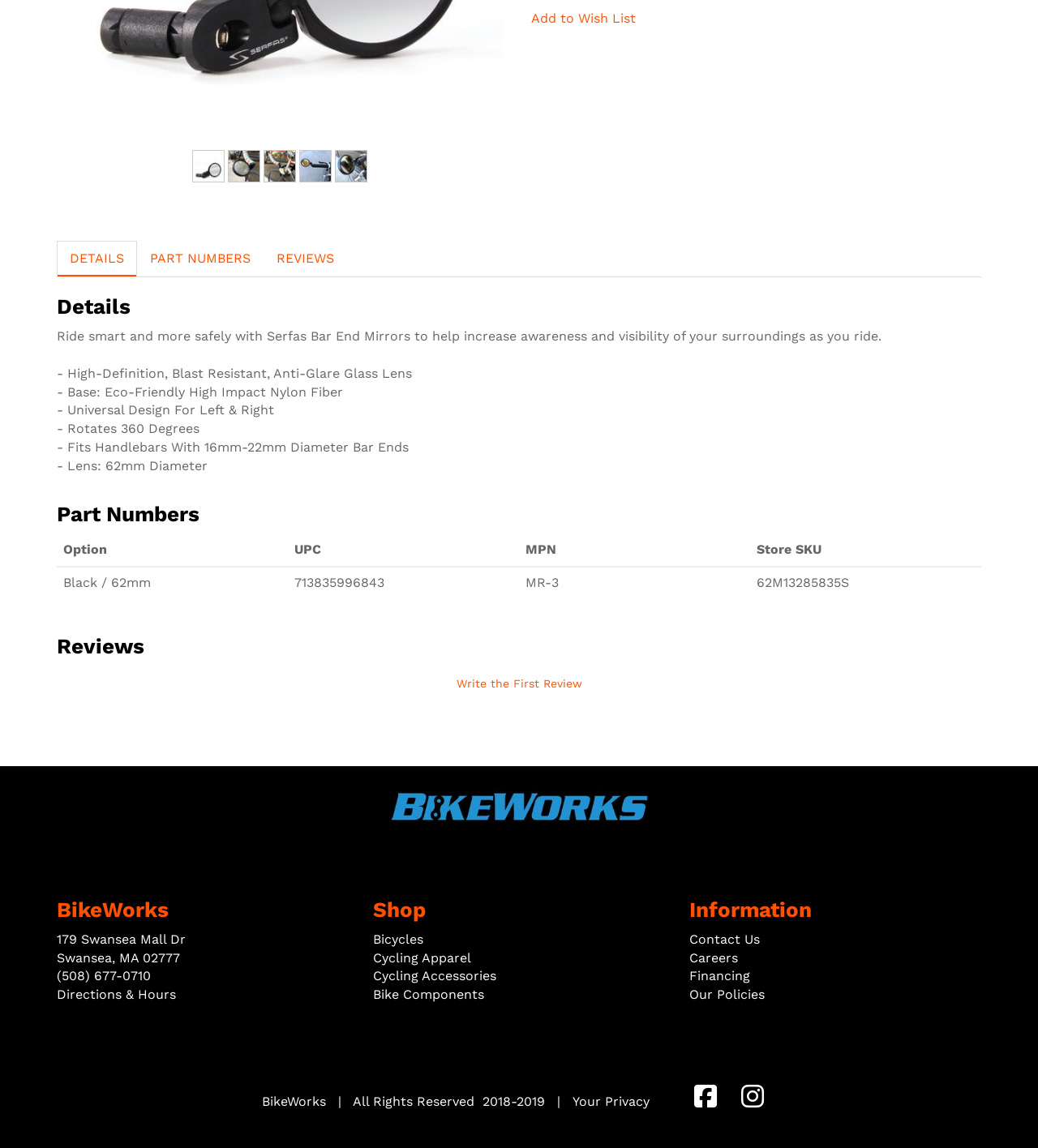Find the bounding box coordinates of the UI element according to this description: "alt="Color: Black" title="Color: Black"".

[0.186, 0.131, 0.215, 0.158]